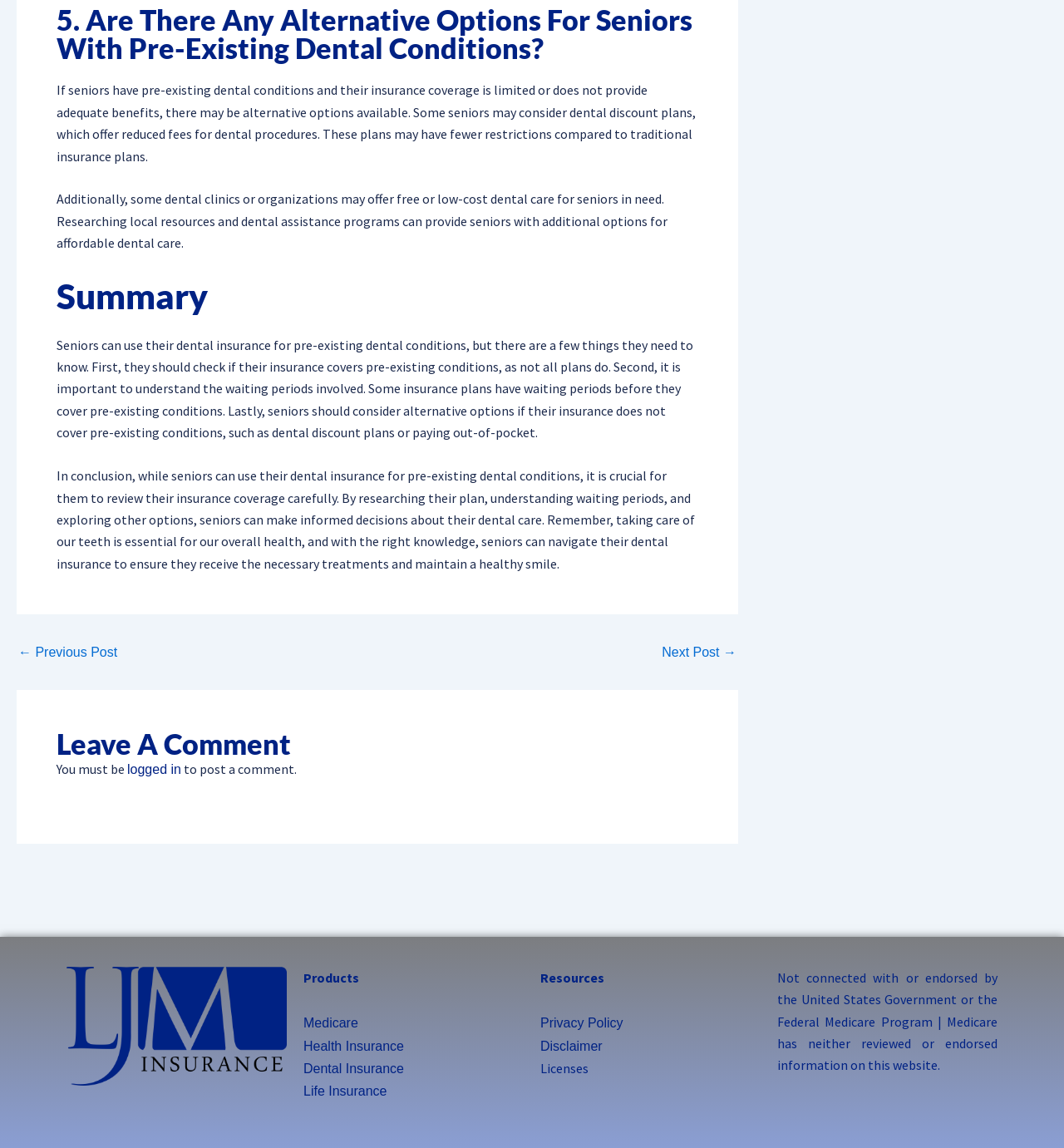What type of care may be offered by some dental clinics or organizations?
Look at the screenshot and give a one-word or phrase answer.

Free or low-cost dental care